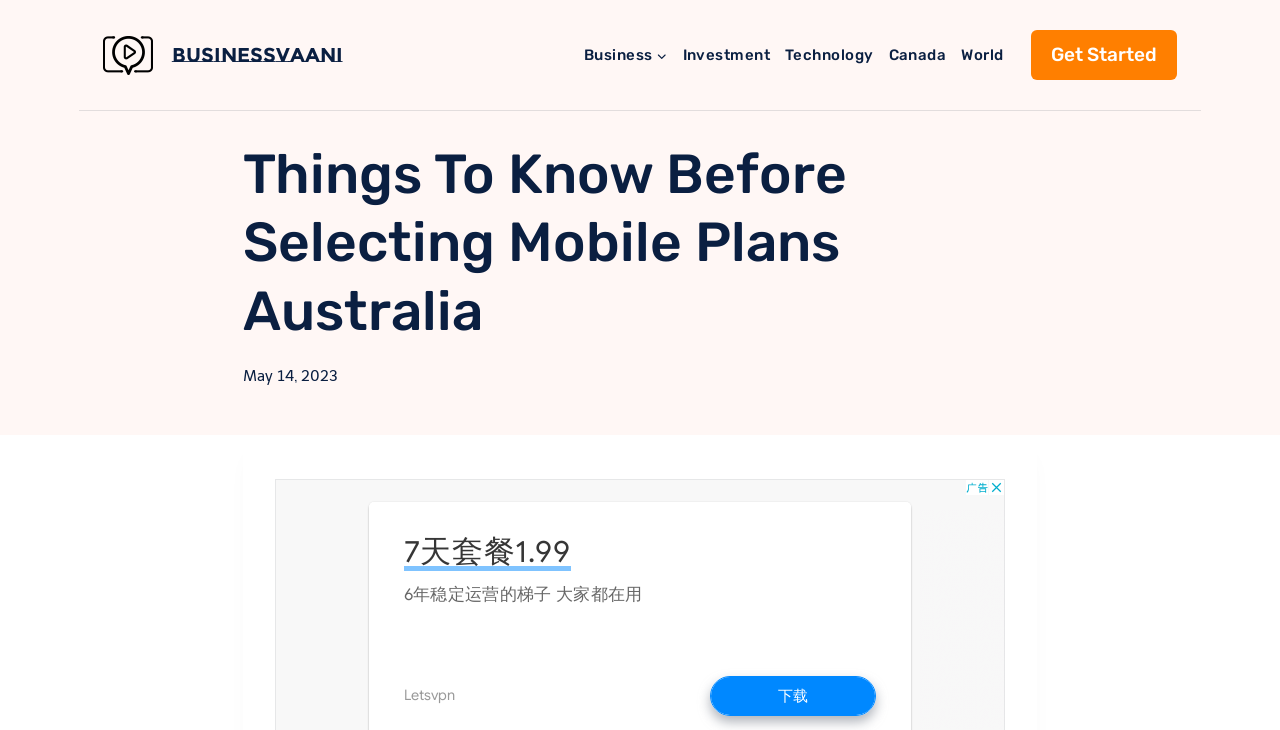What is the text of the link at the bottom right?
From the screenshot, provide a brief answer in one word or phrase.

Get Started